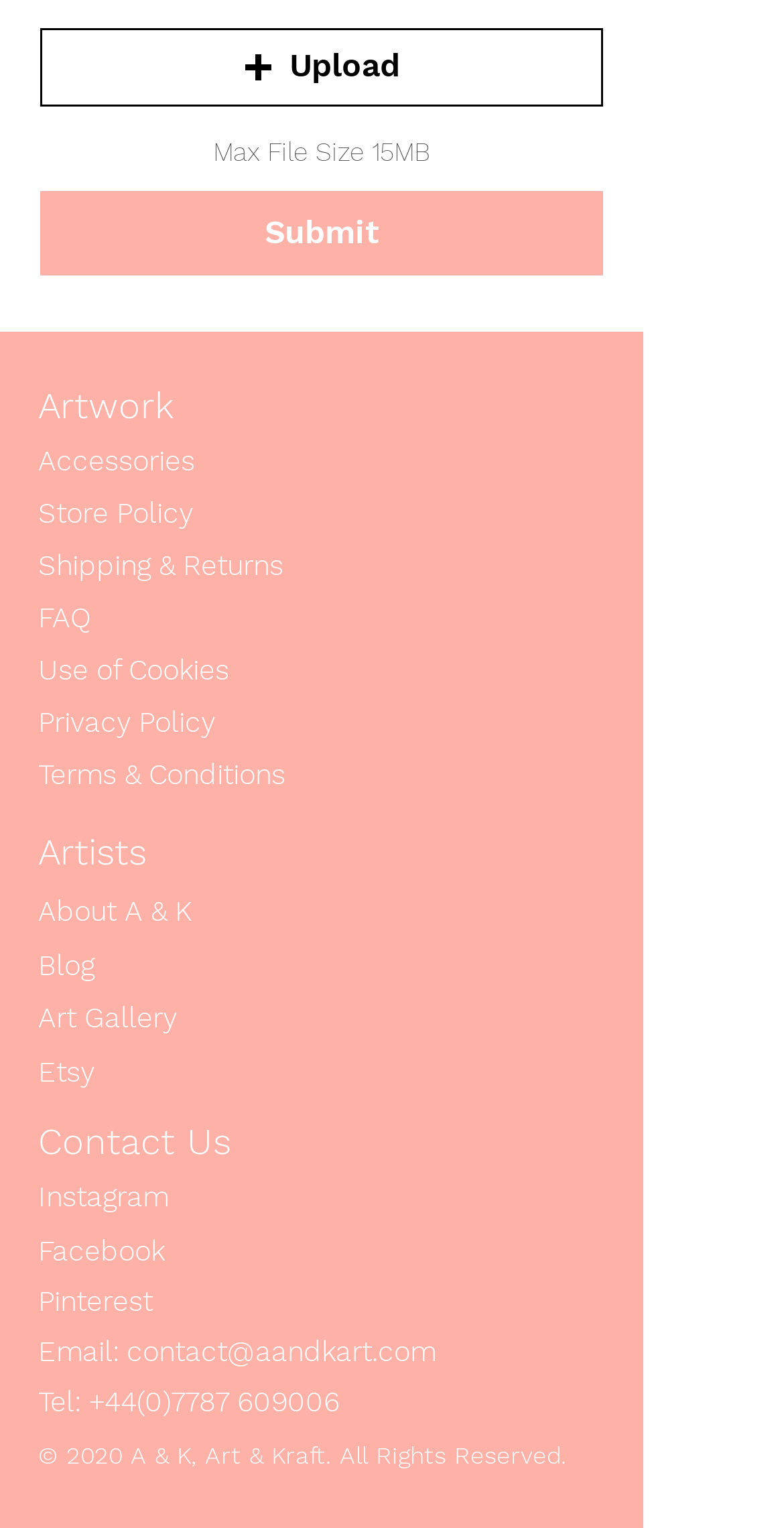What is the email address provided on the webpage?
Provide a fully detailed and comprehensive answer to the question.

The email address is provided as a link in a heading element, which is 'Email: contact@aandkart.com'.